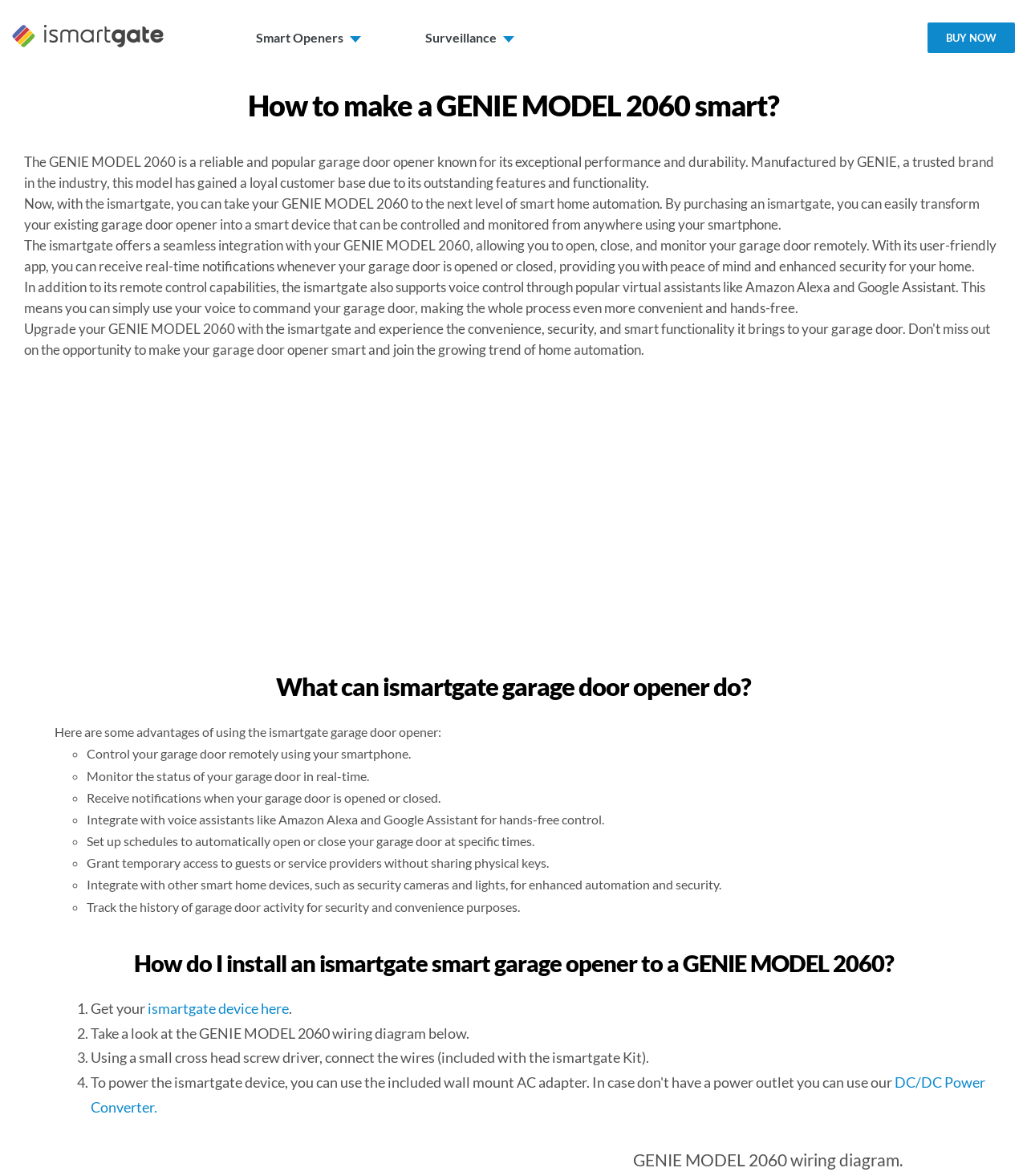What is the purpose of the ismartgate device?
Please ensure your answer to the question is detailed and covers all necessary aspects.

The purpose of the ismartgate device is to make the existing garage door opener smart, allowing users to control and monitor their garage door remotely using their smartphone.